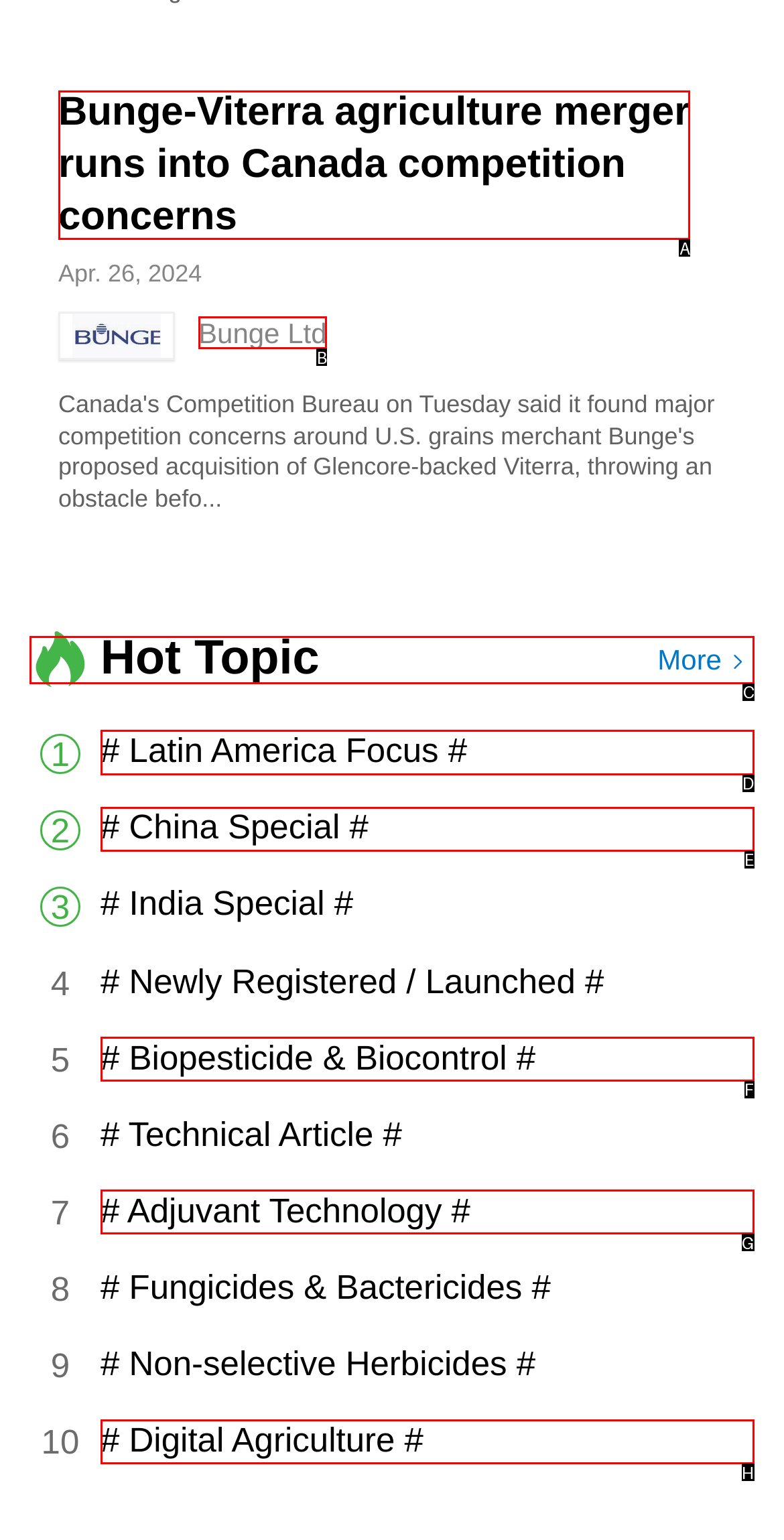Identify the correct HTML element to click to accomplish this task: Explore the Hot Topic section
Respond with the letter corresponding to the correct choice.

C